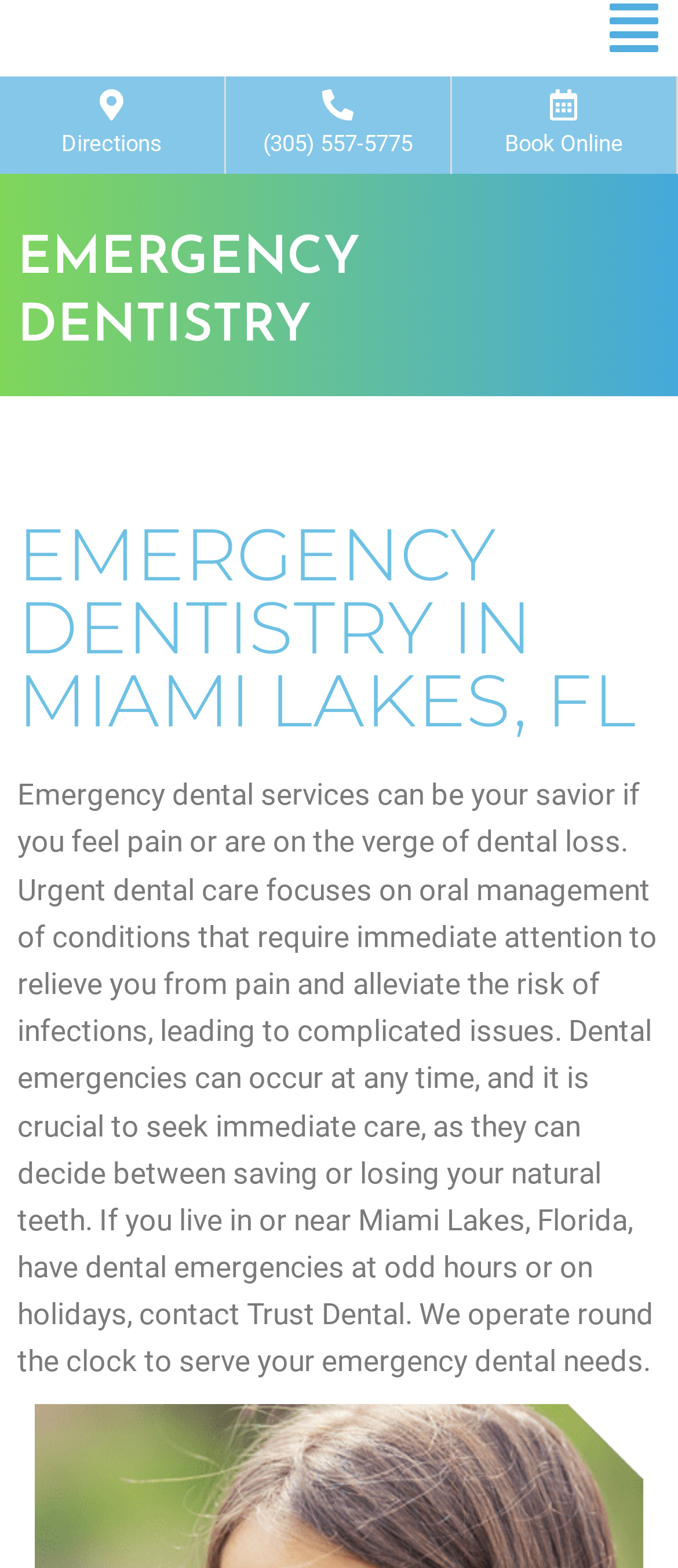Based on the element description, predict the bounding box coordinates (top-left x, top-left y, bottom-right x, bottom-right y) for the UI element in the screenshot: Directions

[0.0, 0.049, 0.333, 0.111]